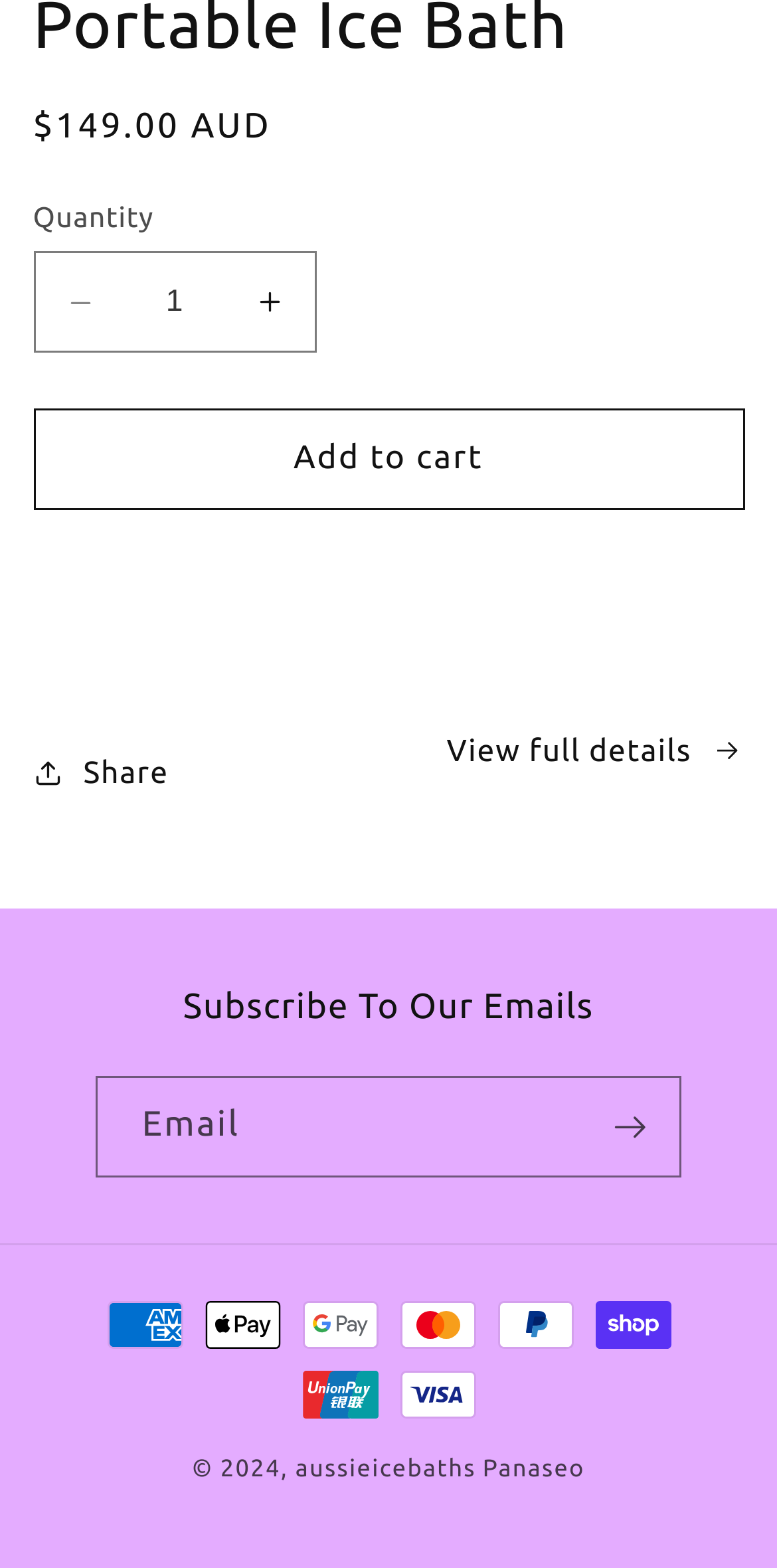Specify the bounding box coordinates of the element's area that should be clicked to execute the given instruction: "Add to cart". The coordinates should be four float numbers between 0 and 1, i.e., [left, top, right, bottom].

[0.042, 0.26, 0.958, 0.326]